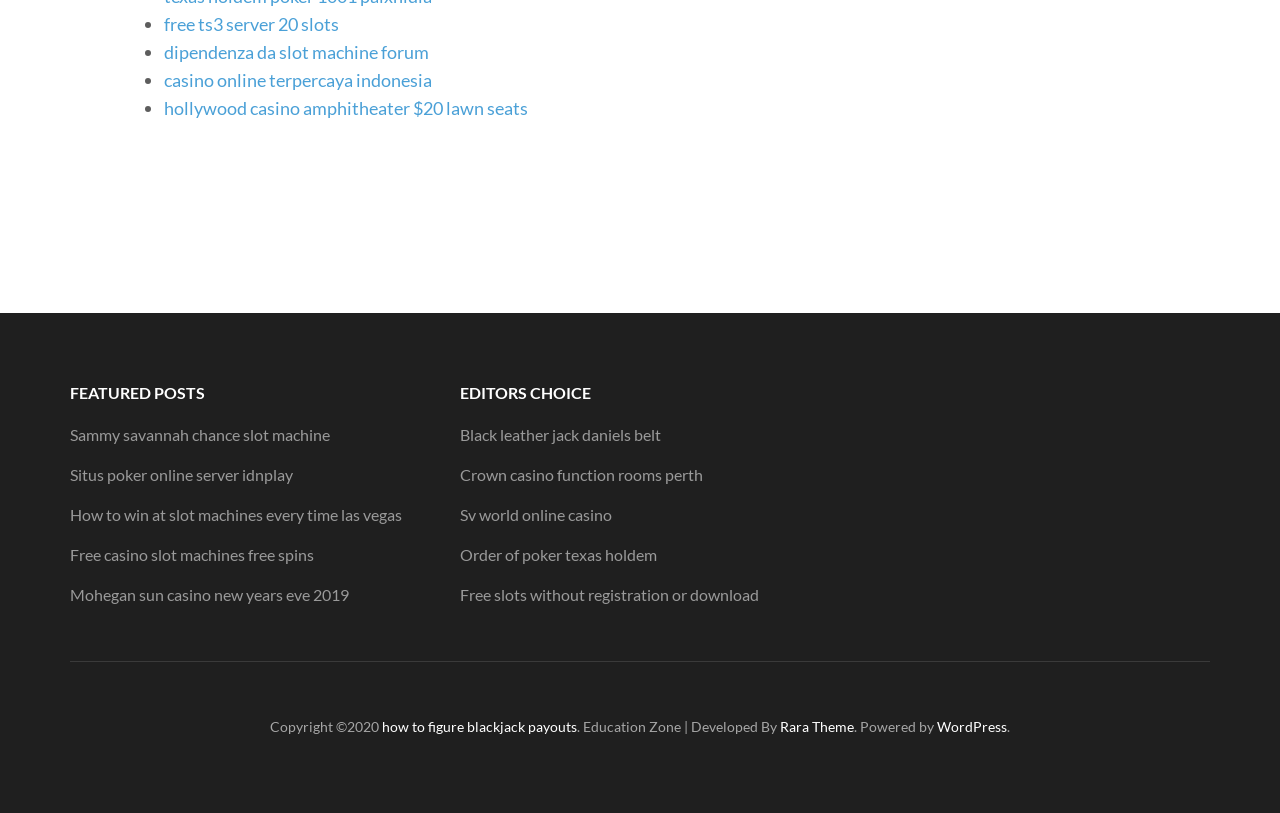What is the category of the first link?
Provide an in-depth and detailed answer to the question.

The first link is categorized under 'FEATURED POSTS' and its text is 'free ts3 server 20 slots', which suggests that it is related to a free TeamSpeak 3 server with 20 slots.